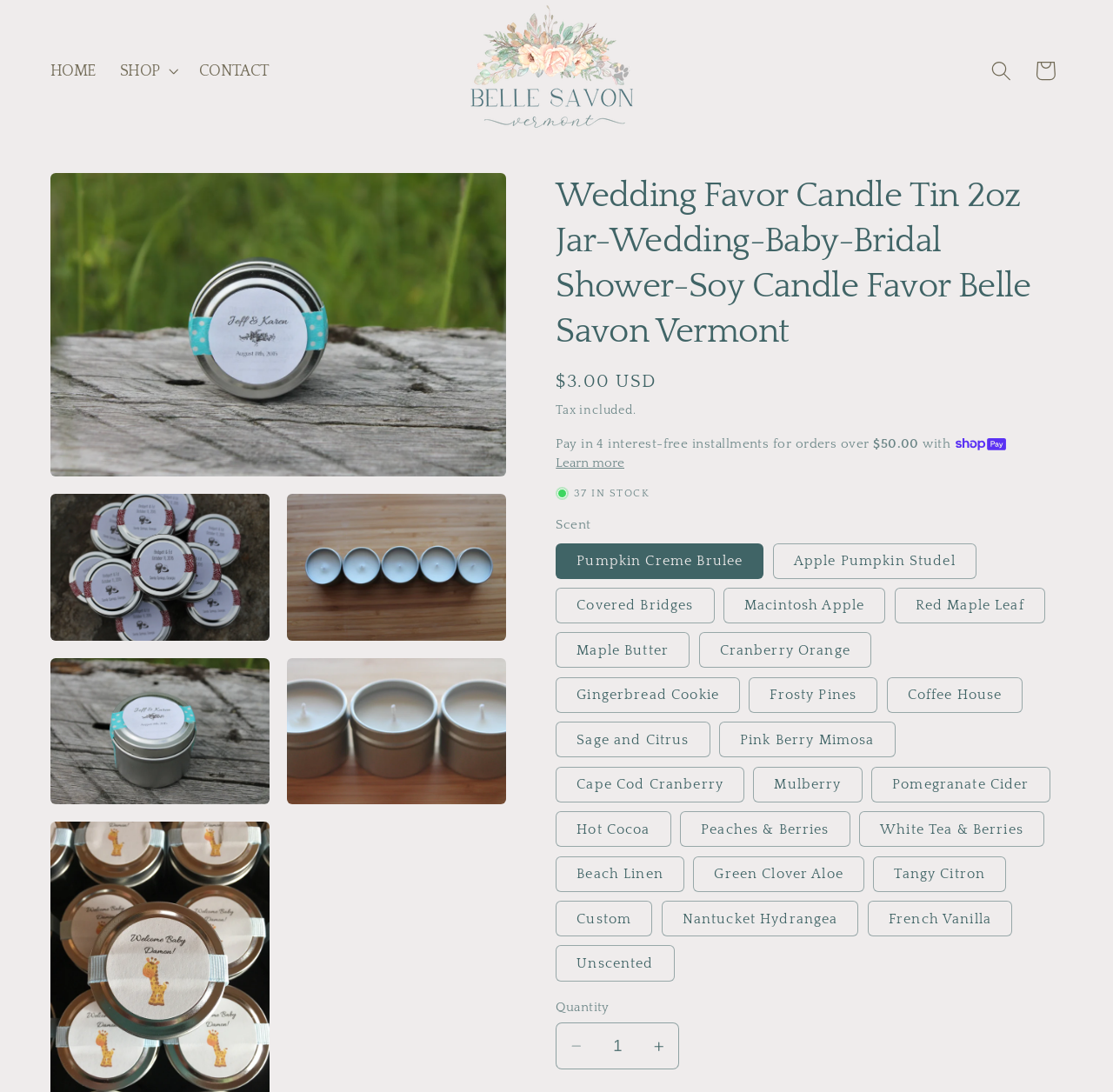Answer the following query with a single word or phrase:
What is the minimum quantity I can purchase?

1